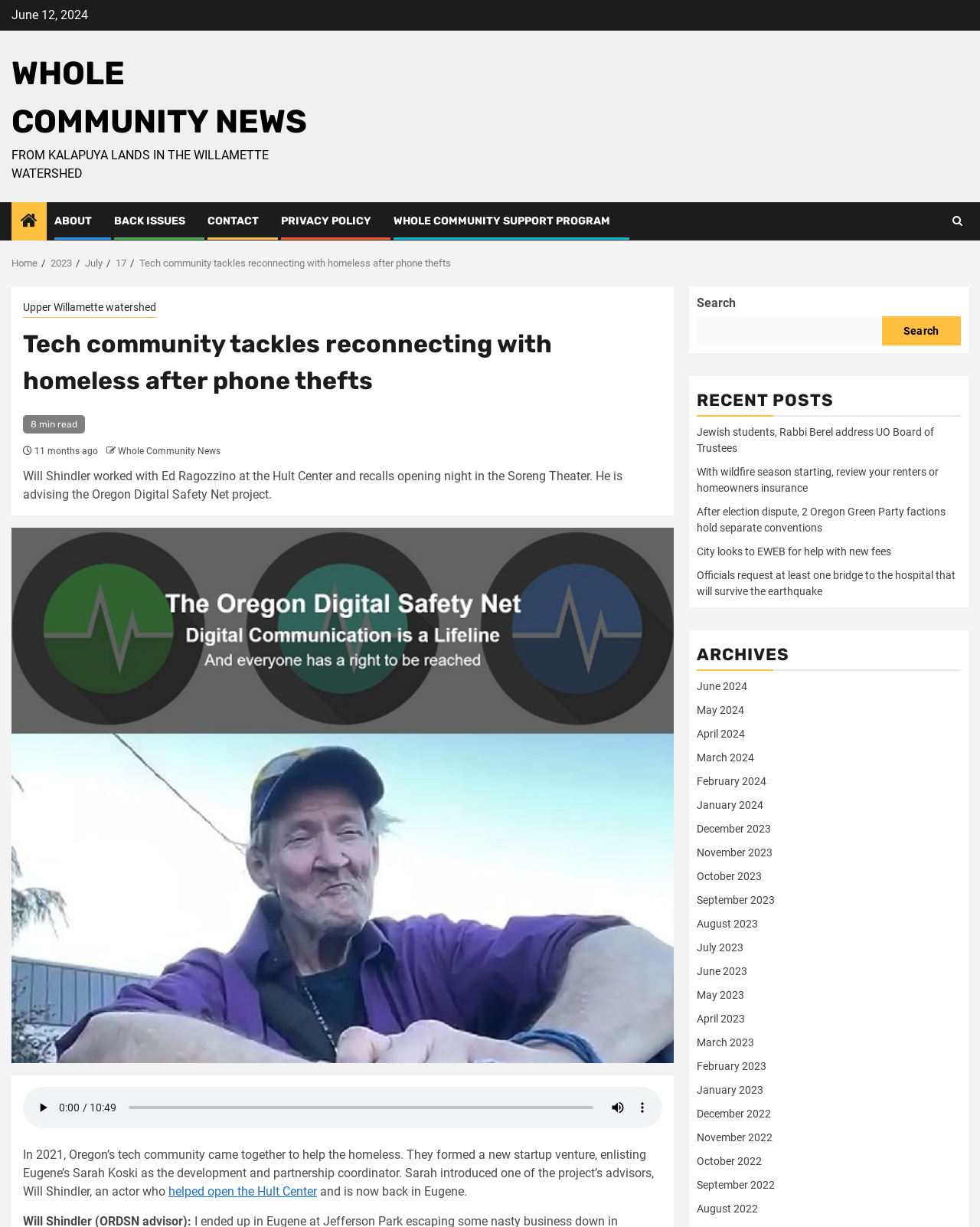Indicate the bounding box coordinates of the element that needs to be clicked to satisfy the following instruction: "Play the audio". The coordinates should be four float numbers between 0 and 1, i.e., [left, top, right, bottom].

[0.031, 0.892, 0.056, 0.912]